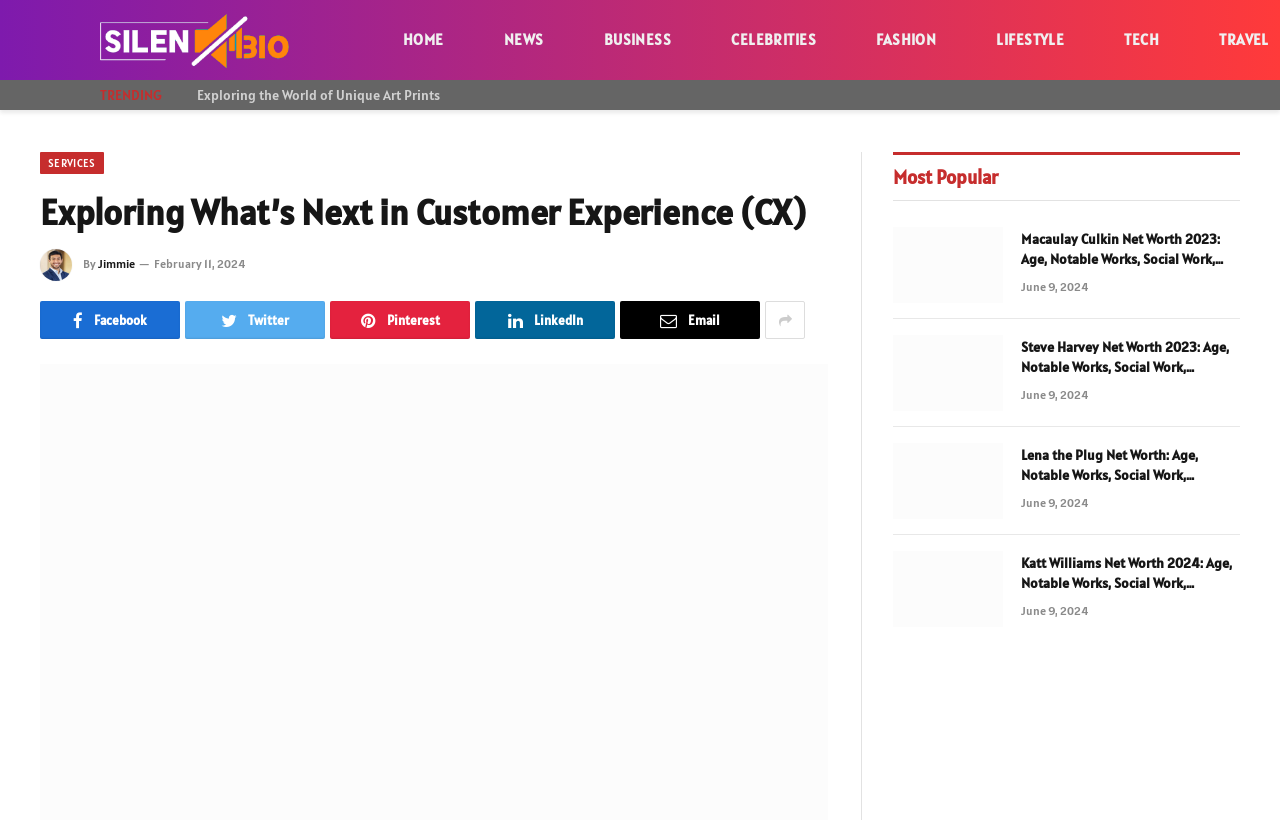Offer a meticulous caption that includes all visible features of the webpage.

The webpage is focused on exploring the latest trends shaping customer experience innovations. At the top left, there is a logo of SilentBio, accompanied by a link to the website. To the right of the logo, there are several navigation links, including HOME, NEWS, BUSINESS, CELEBRITIES, FASHION, LIFESTYLE, and TECH.

Below the navigation links, there is a heading that reads "Exploring What’s Next in Customer Experience (CX)". Underneath the heading, there is a link to an article titled "Exploring the World of Unique Art Prints". To the left of this link, there is a link to SERVICES.

Further down, there is a section with a heading that reads "By Jimmie" and a timestamp of February 11, 2024. Below this section, there are social media links to Facebook, Twitter, Pinterest, LinkedIn, and Email.

On the right side of the page, there is a section titled "Most Popular". This section contains four articles, each with a heading and a link to the article. The articles are titled "Macaulay Culkin Net Worth 2023", "Steve Harvey Net Worth 2023", "Lena the Plug Net Worth", and "Katt Williams Net Worth 2024". Each article has a timestamp of June 9, 2024.